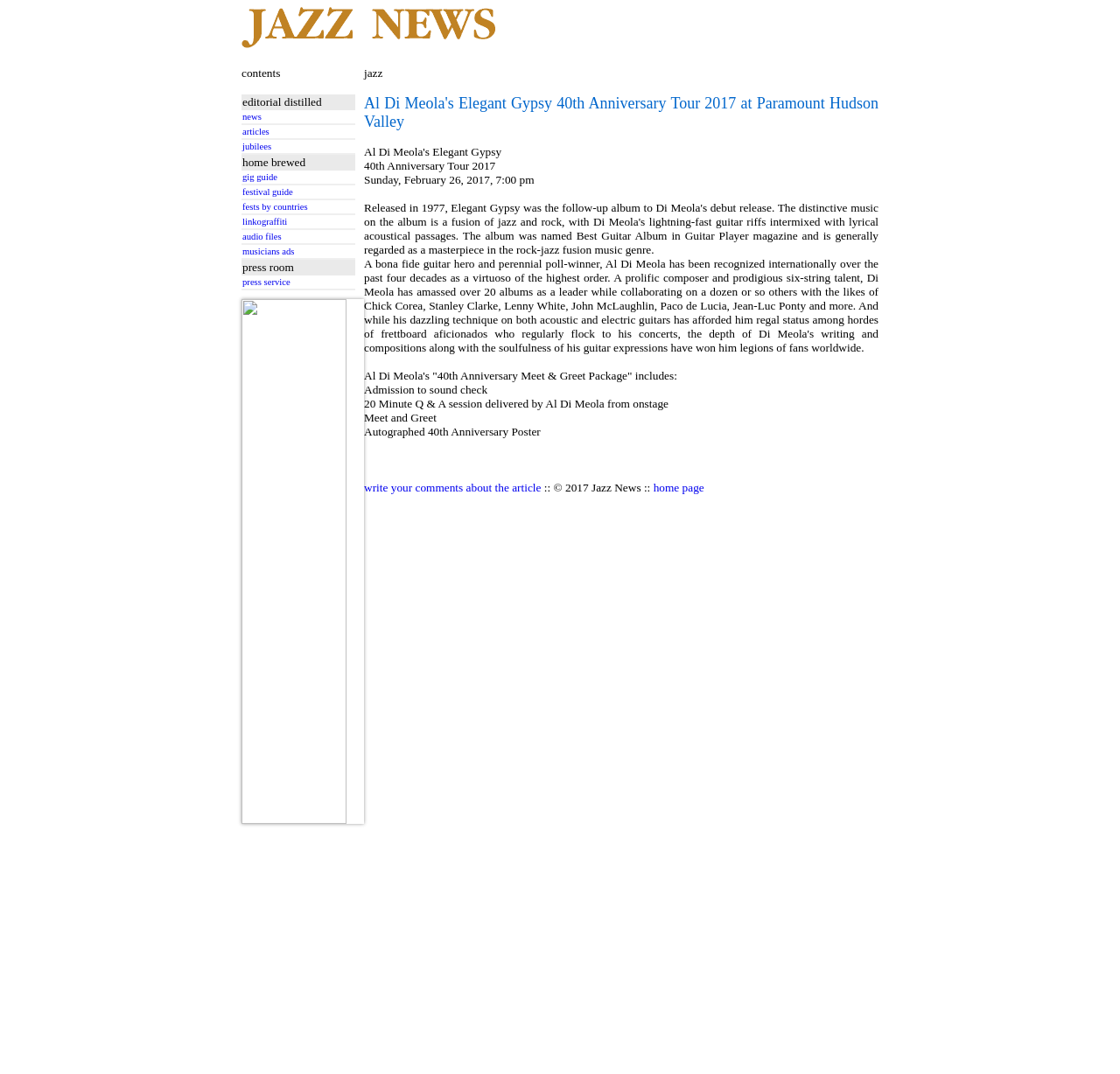Create a detailed narrative of the webpage’s visual and textual elements.

The webpage is about Al Di Meola's Elegant Gypsy 40th Anniversary Tour 2017 at Paramount Hudson Valley. At the top, there is a table with a layout that spans almost the entire width of the page. Within this table, there is an image on the left side, taking up about half of the table's width. 

Below the table, there is a larger table that occupies most of the page's width and height. This table has multiple rows, each containing a grid cell with a link to a different section, such as "news", "articles", "jubilees", and more. These links are arranged in a vertical list, with each link taking up a small portion of the table's width.

To the right of the list of links, there is a large block of text that describes Al Di Meola's Elegant Gypsy 40th Anniversary Tour 2017. The text is divided into paragraphs and includes information about the tour, the album "Elegant Gypsy", and Al Di Meola's career as a guitarist. There are also details about a "40th Anniversary Meet & Greet Package" that includes admission to a sound check, a Q&A session, a meet and greet, and an autographed poster.

At the bottom of the page, there is a link to write comments about the article, followed by a copyright notice and a link to the home page.